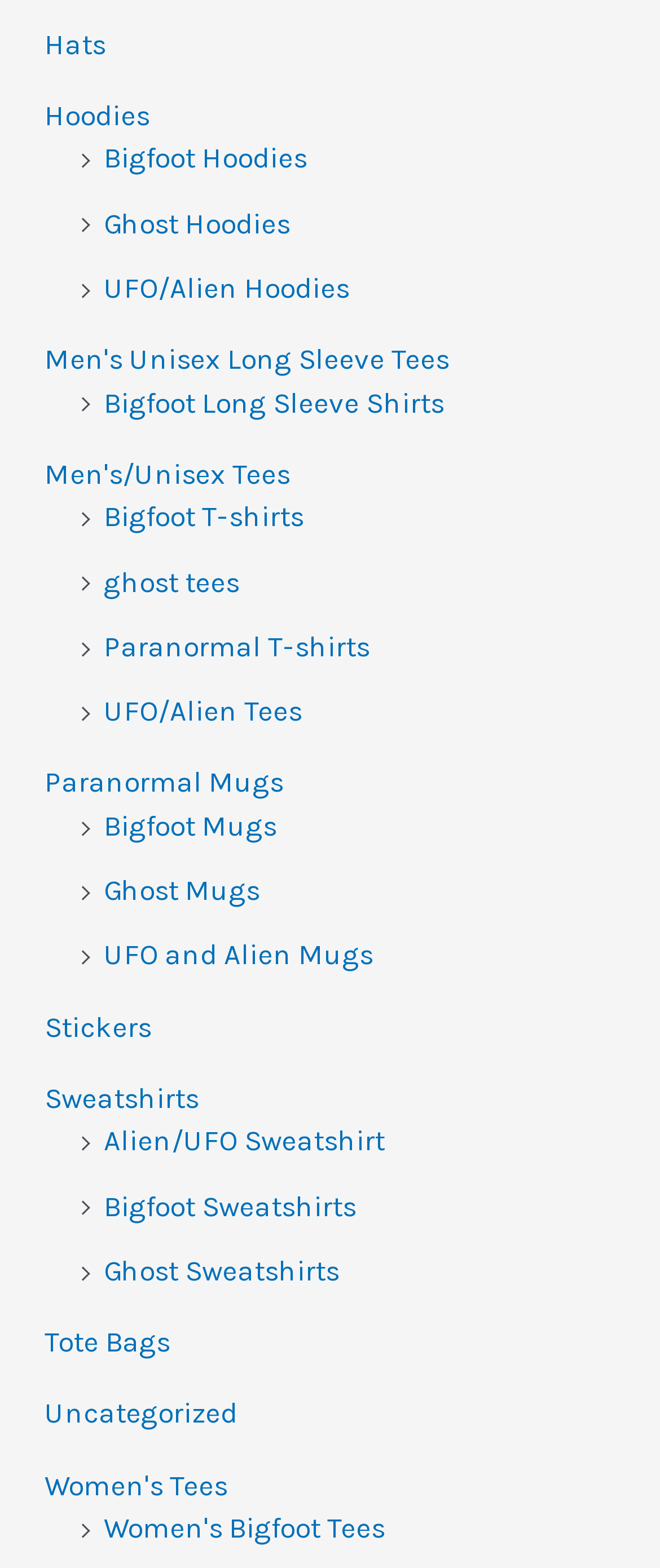What type of products are listed under the 'Men's/Unisex Tees' link?
Analyze the screenshot and provide a detailed answer to the question.

The 'Men's/Unisex Tees' link is likely to list various types of T-shirts that are suitable for both men and women, as indicated by the 'Unisex' category.